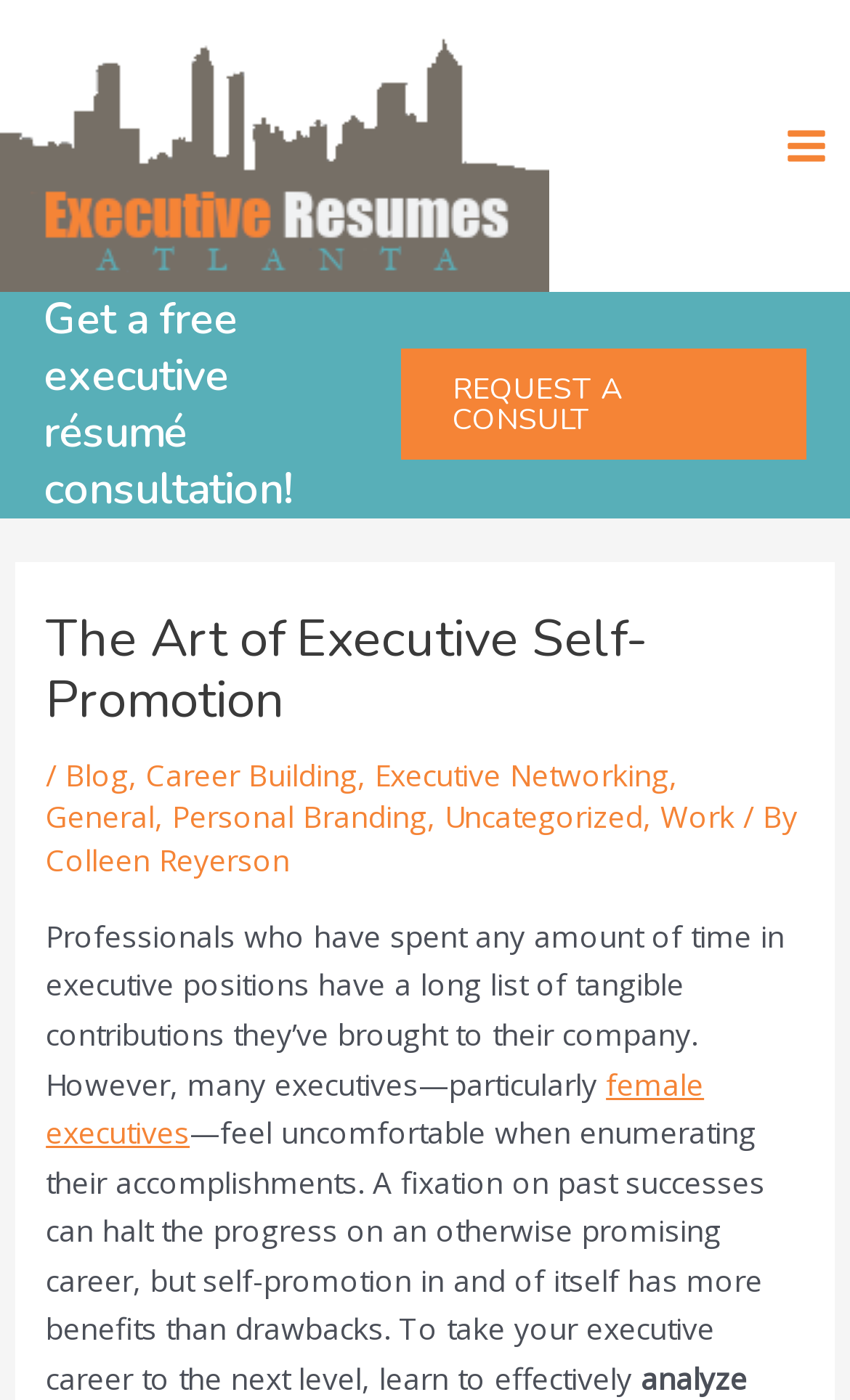Write an extensive caption that covers every aspect of the webpage.

The webpage is about executive self-promotion, with a focus on helping professionals in executive positions highlight their achievements. At the top left corner, there is a logo of "Executive Resumes Atlanta" with a link to the main page. Next to it, there is a main menu button. 

Below the logo, there is a prominent heading that invites visitors to get a free executive resume consultation. Underneath this heading, there is a call-to-action button to request a consultation. 

On the right side of the page, there is a section with a series of links to different categories, including "Blog", "Career Building", "Executive Networking", and more. These links are separated by commas and appear to be a list of tags or categories related to the topic of executive self-promotion.

The main content of the page is an article that discusses the importance of self-promotion for executives, particularly female executives. The article begins by highlighting the discomfort many executives feel when enumerating their accomplishments, and then goes on to explain the benefits of self-promotion in advancing one's career.